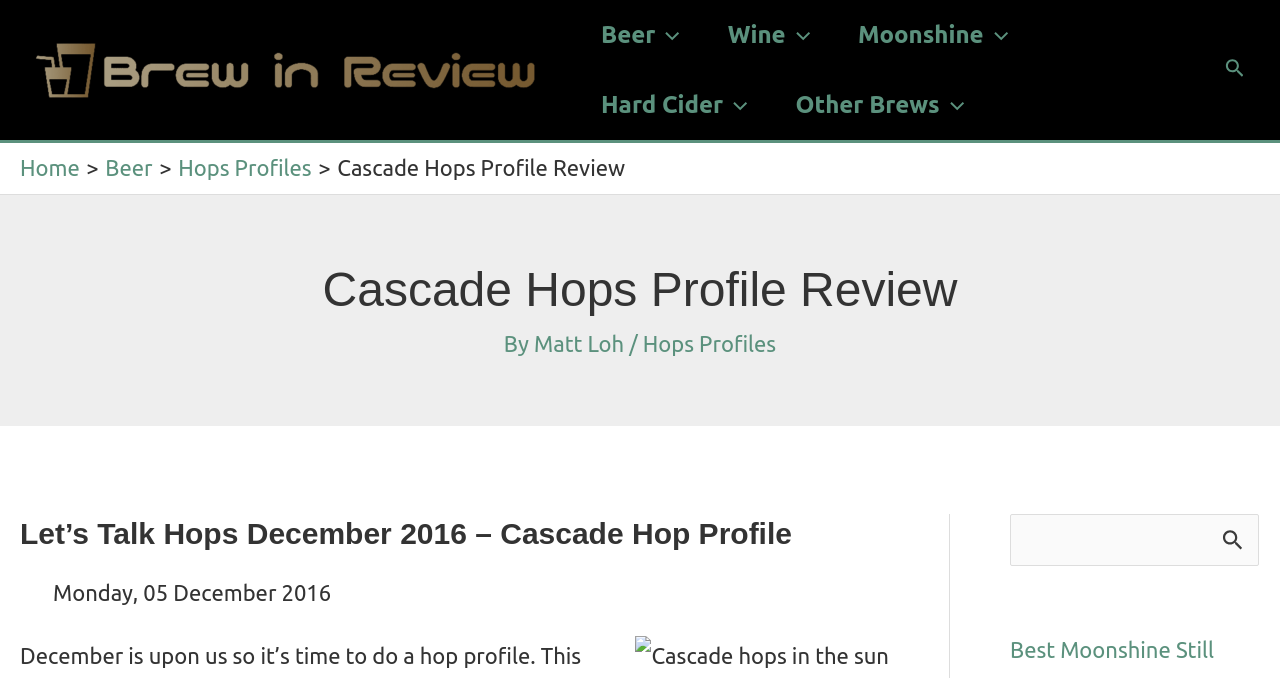How many menu toggles are there in the navigation?
Using the information from the image, give a concise answer in one word or a short phrase.

5